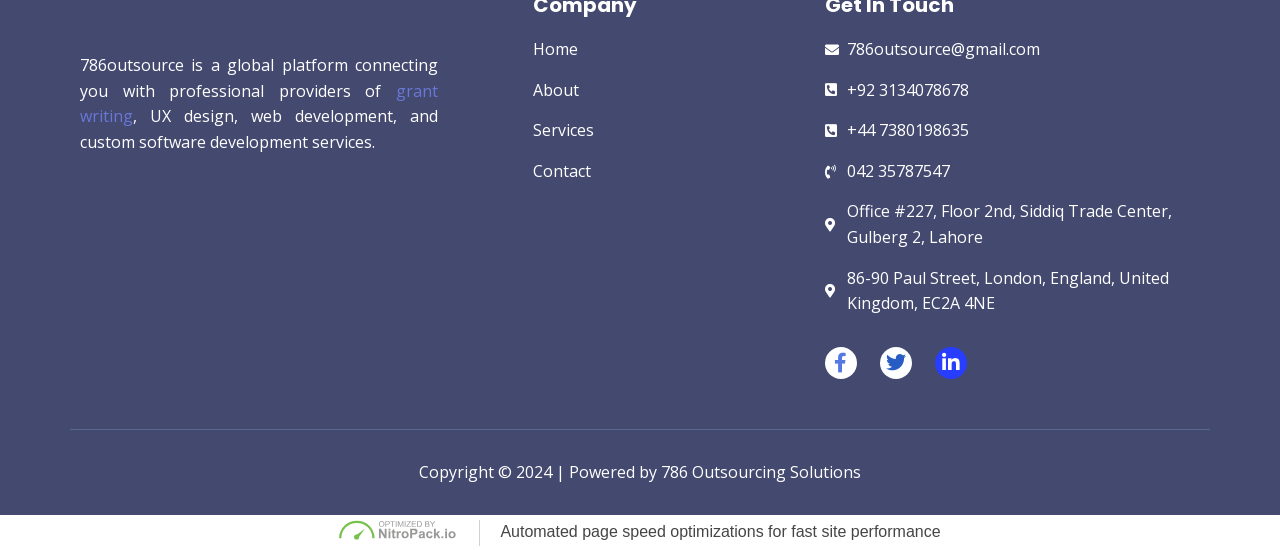Pinpoint the bounding box coordinates of the element that must be clicked to accomplish the following instruction: "Click on the 'Home' link". The coordinates should be in the format of four float numbers between 0 and 1, i.e., [left, top, right, bottom].

[0.416, 0.067, 0.629, 0.114]